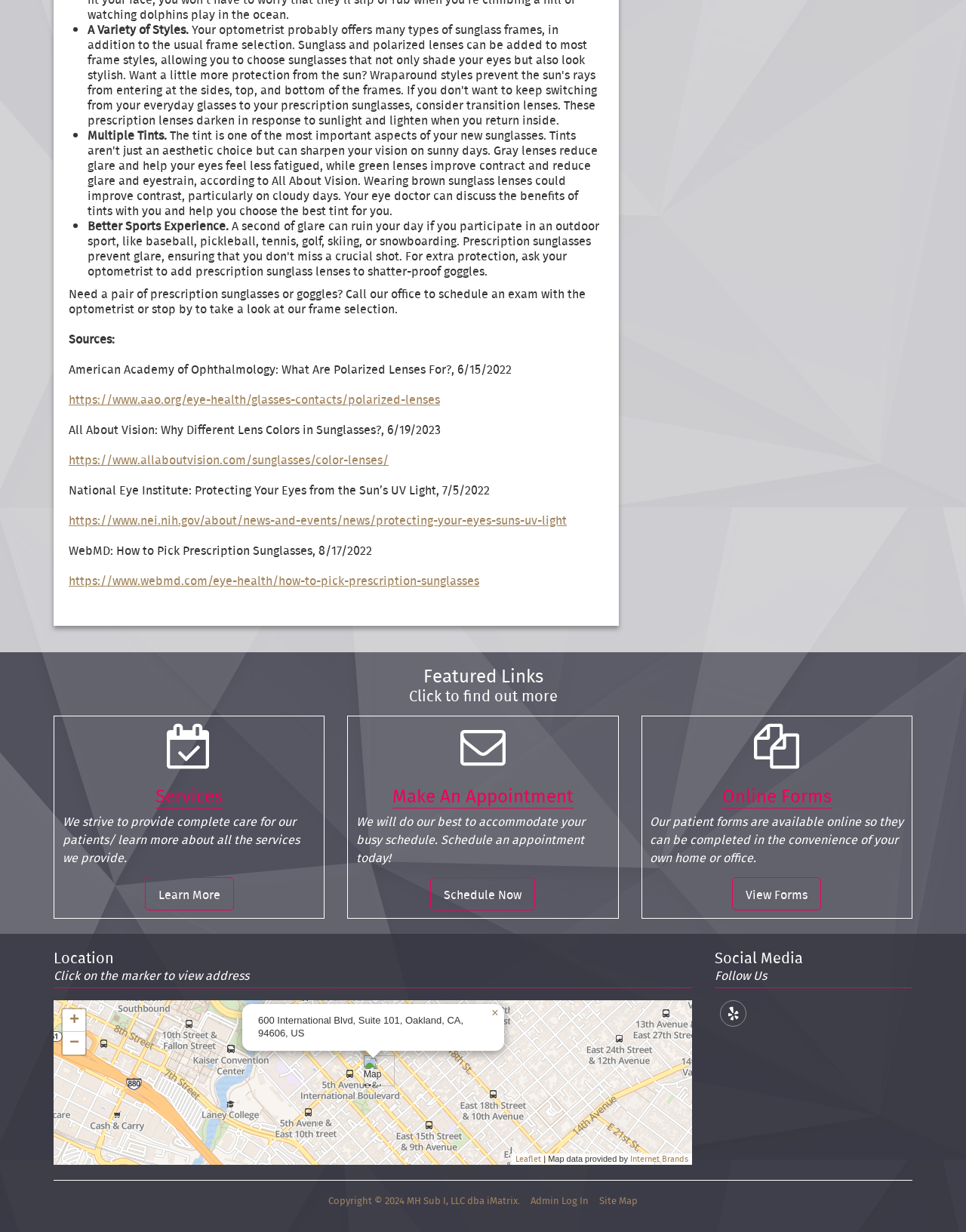From the image, can you give a detailed response to the question below:
What is the address of the optometrist office?

The address of the optometrist office is provided on the webpage, along with a map marker and options to zoom in and out. This suggests that the office is located at 600 International Blvd, Suite 101, Oakland, CA, 94606, US.